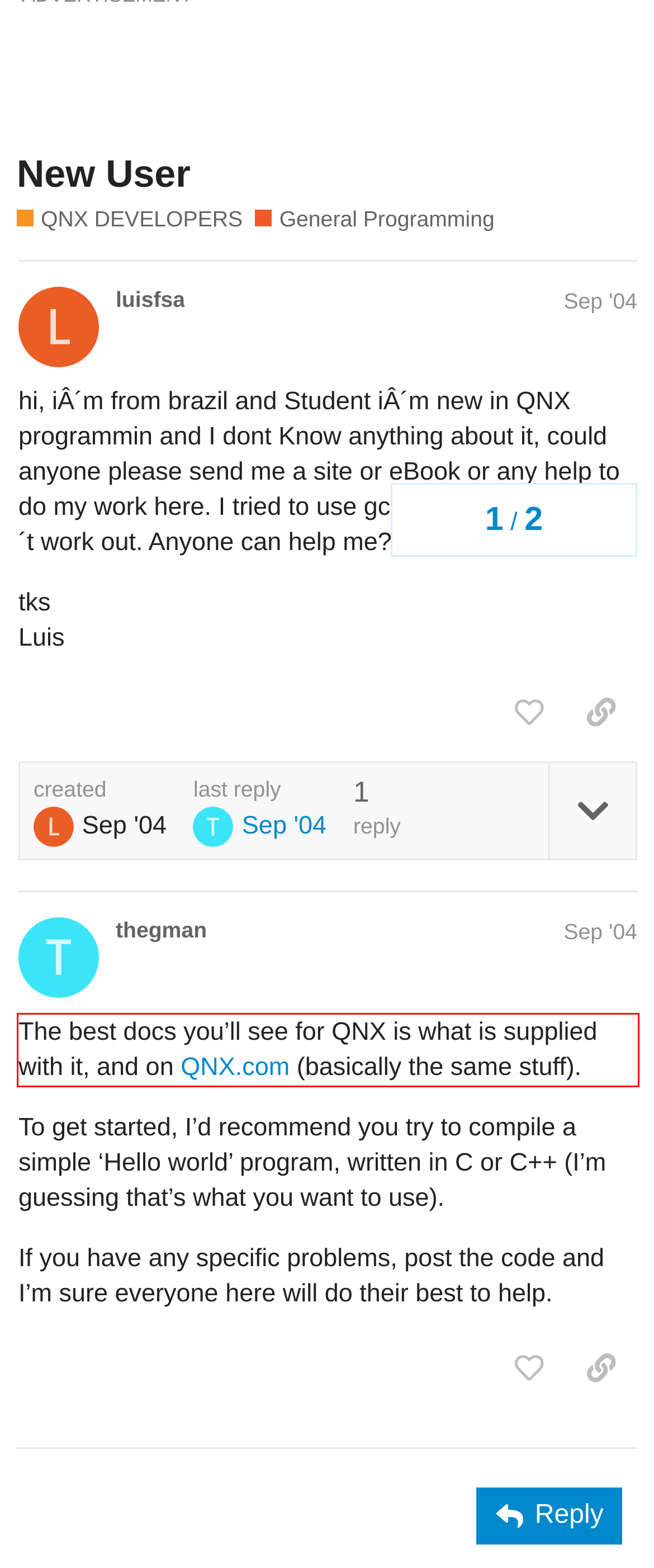Please examine the webpage screenshot and extract the text within the red bounding box using OCR.

The best docs you’ll see for QNX is what is supplied with it, and on QNX.com (basically the same stuff).